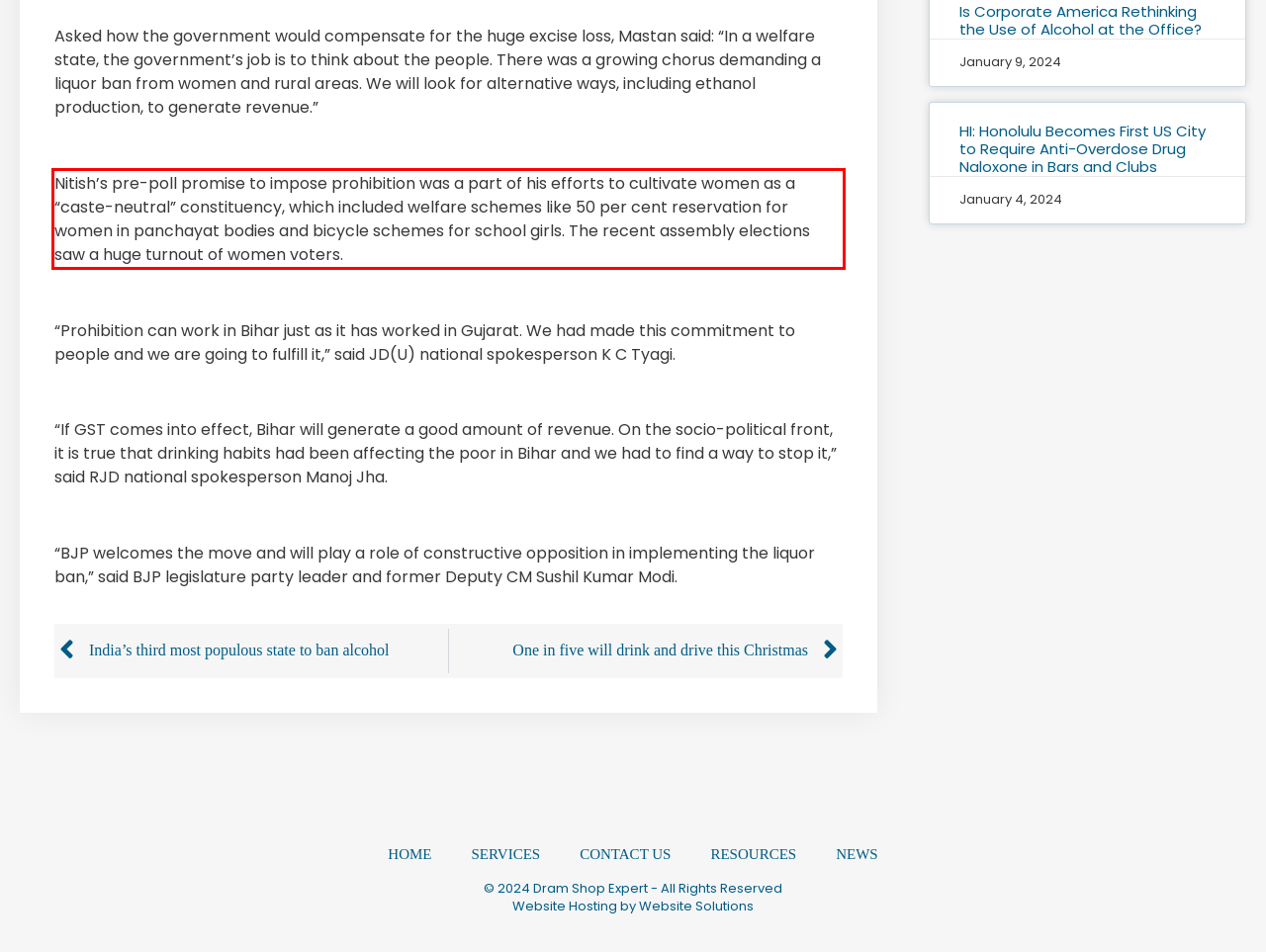Analyze the screenshot of the webpage and extract the text from the UI element that is inside the red bounding box.

Nitish’s pre-poll promise to impose prohibition was a part of his efforts to cultivate women as a “caste-neutral” constituency, which included welfare schemes like 50 per cent reservation for women in panchayat bodies and bicycle schemes for school girls. The recent assembly elections saw a huge turnout of women voters.